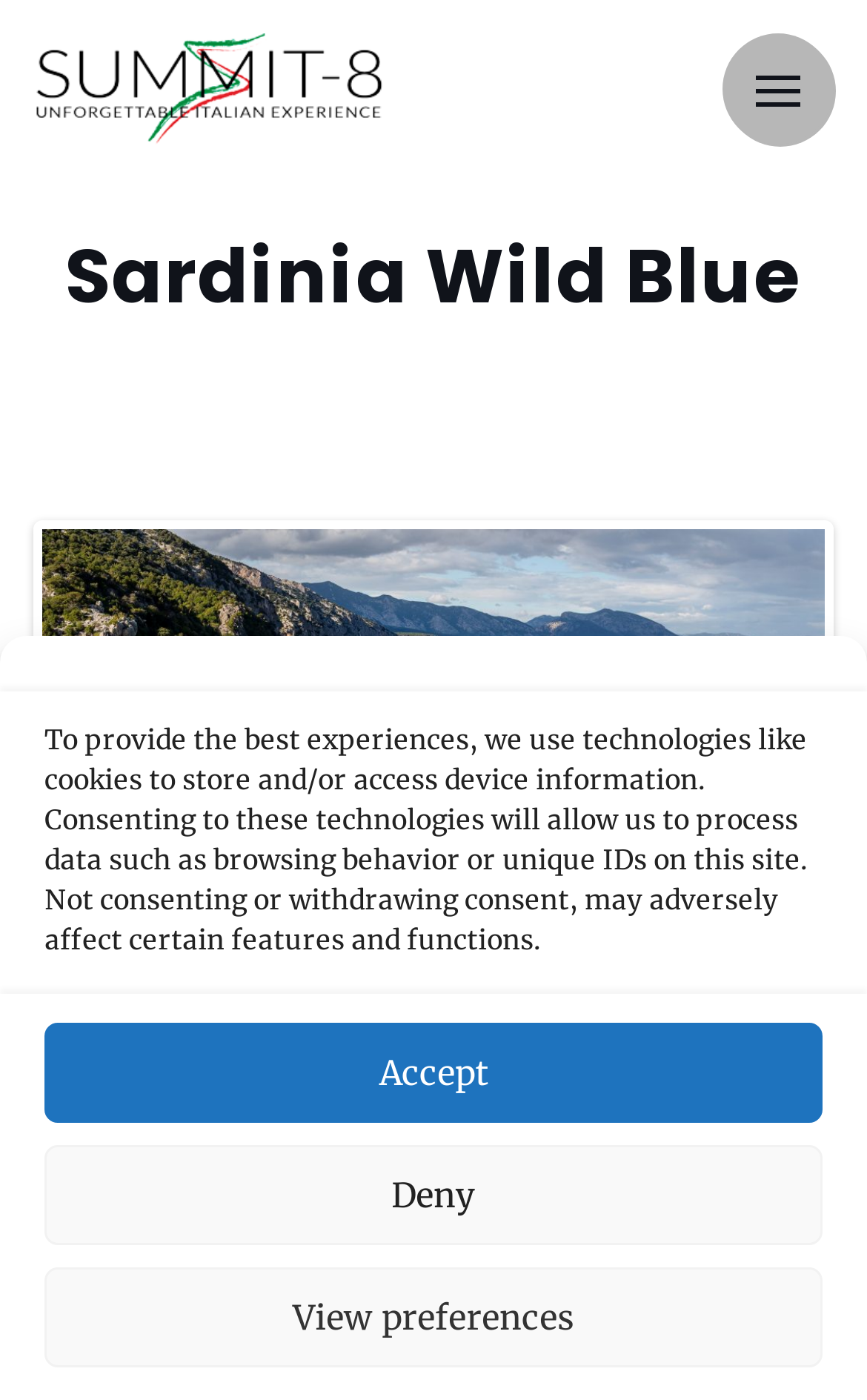Determine the bounding box coordinates for the region that must be clicked to execute the following instruction: "contact lead partner".

None